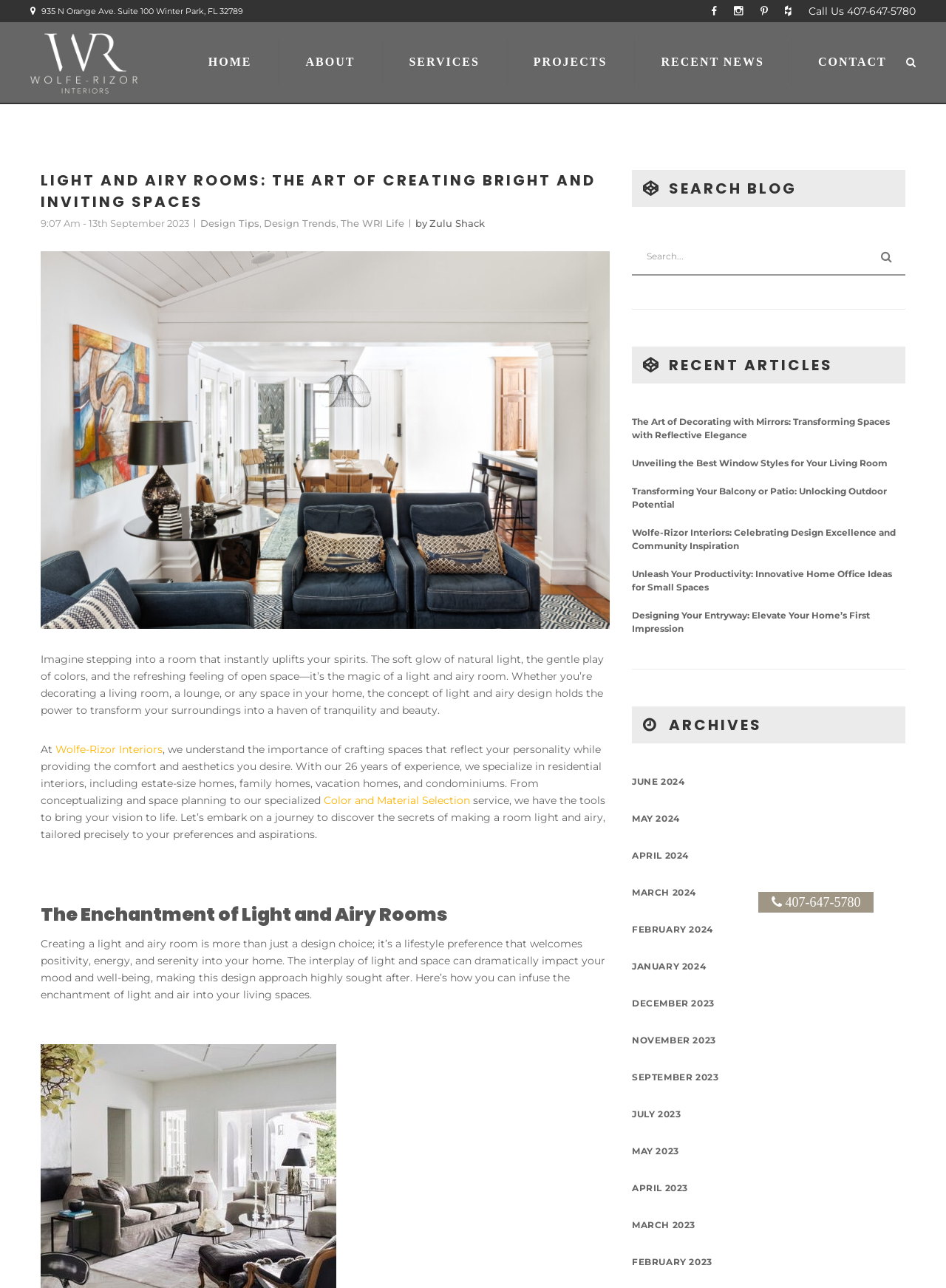What is the address of the company?
Craft a detailed and extensive response to the question.

I found the company address by looking at the link element with the text '935 N Orange Ave. Suite 100 Winter Park, FL 32789'. This element contains the full address of the company.